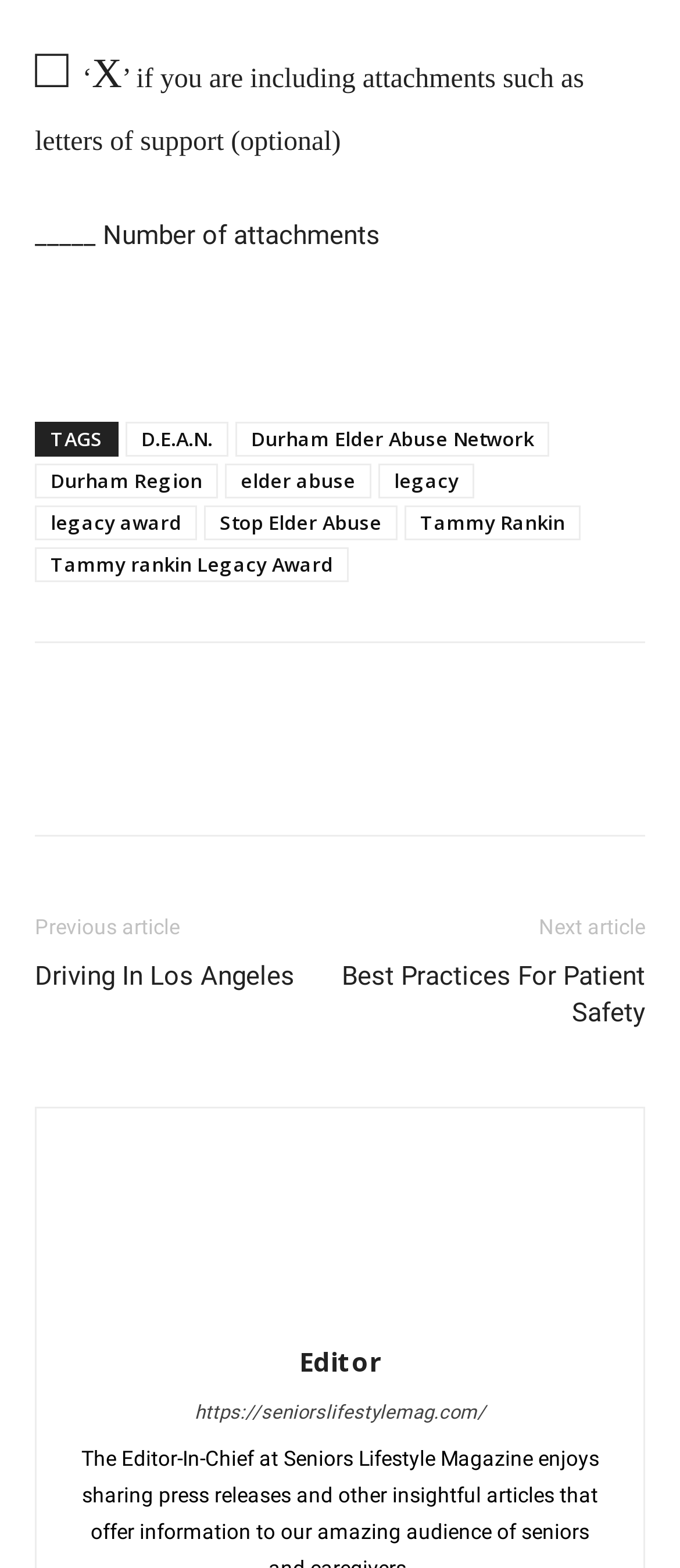From the image, can you give a detailed response to the question below:
How many attachments can be included?

The text on the webpage mentions 'including attachments such as letters of support (optional)' which suggests that attachments can be included, but it is not a requirement.